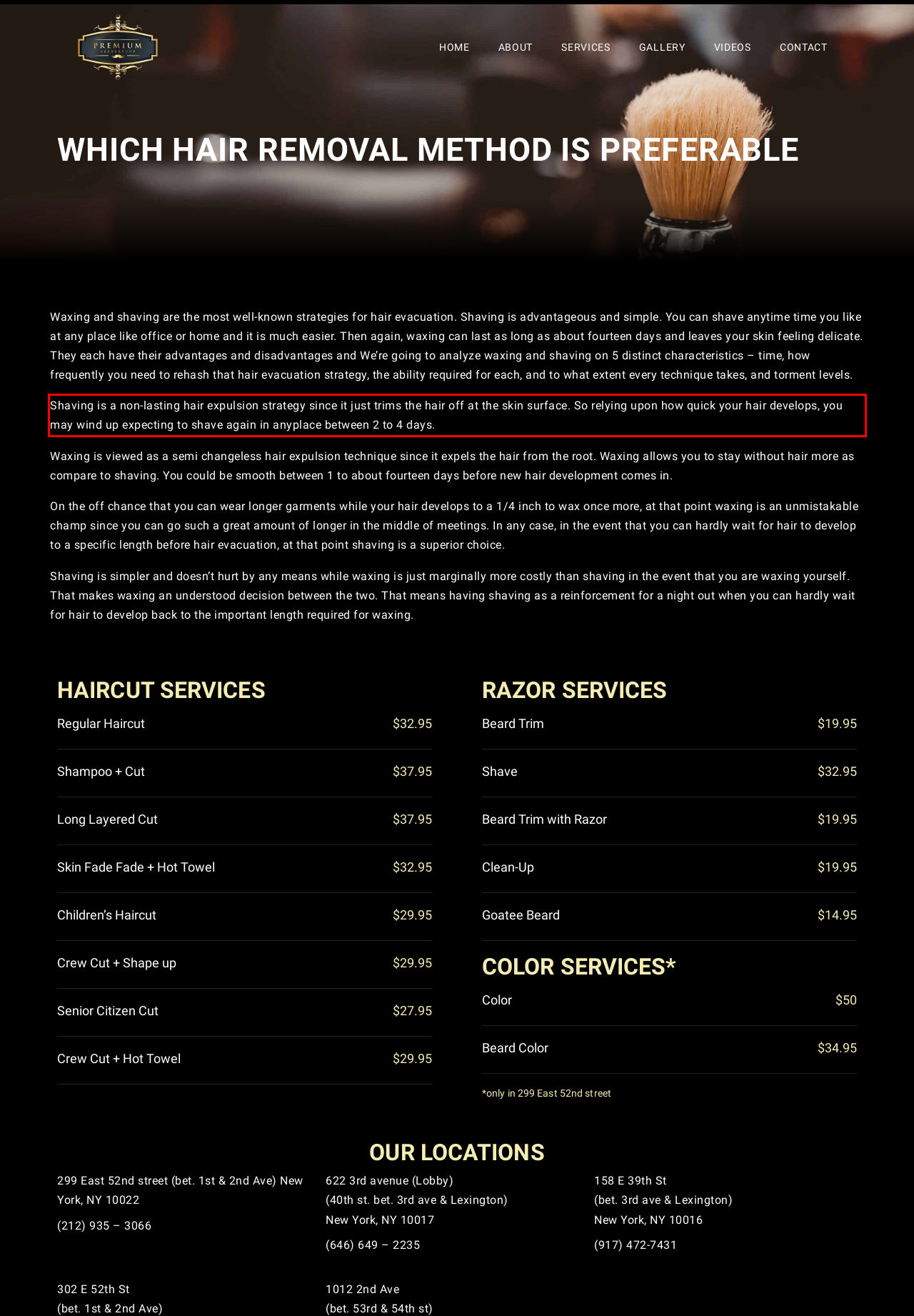Analyze the screenshot of a webpage where a red rectangle is bounding a UI element. Extract and generate the text content within this red bounding box.

Shaving is a non-lasting hair expulsion strategy since it just trims the hair off at the skin surface. So relying upon how quick your hair develops, you may wind up expecting to shave again in anyplace between 2 to 4 days.